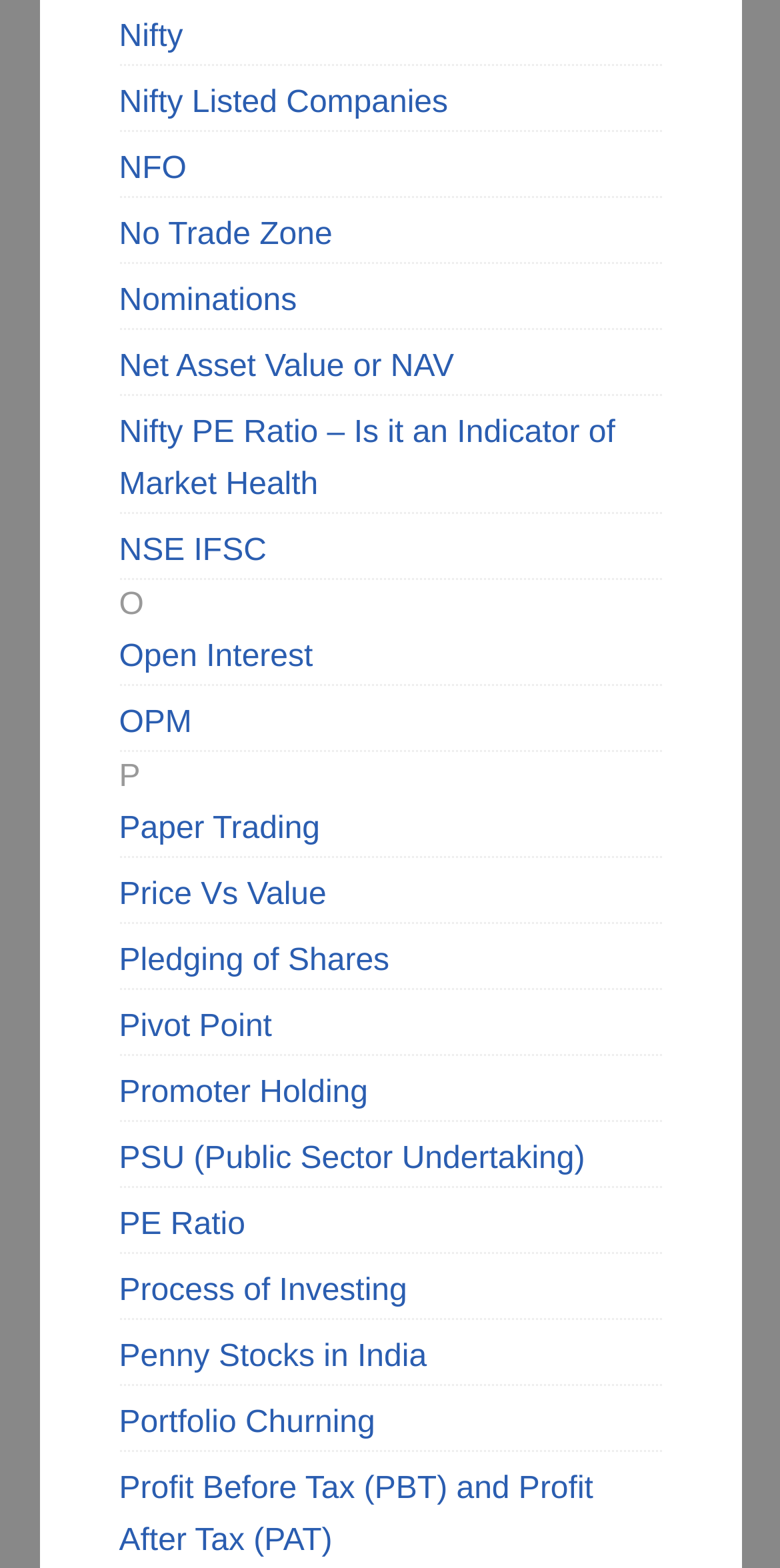Based on the element description "Cardio Training", predict the bounding box coordinates of the UI element.

None